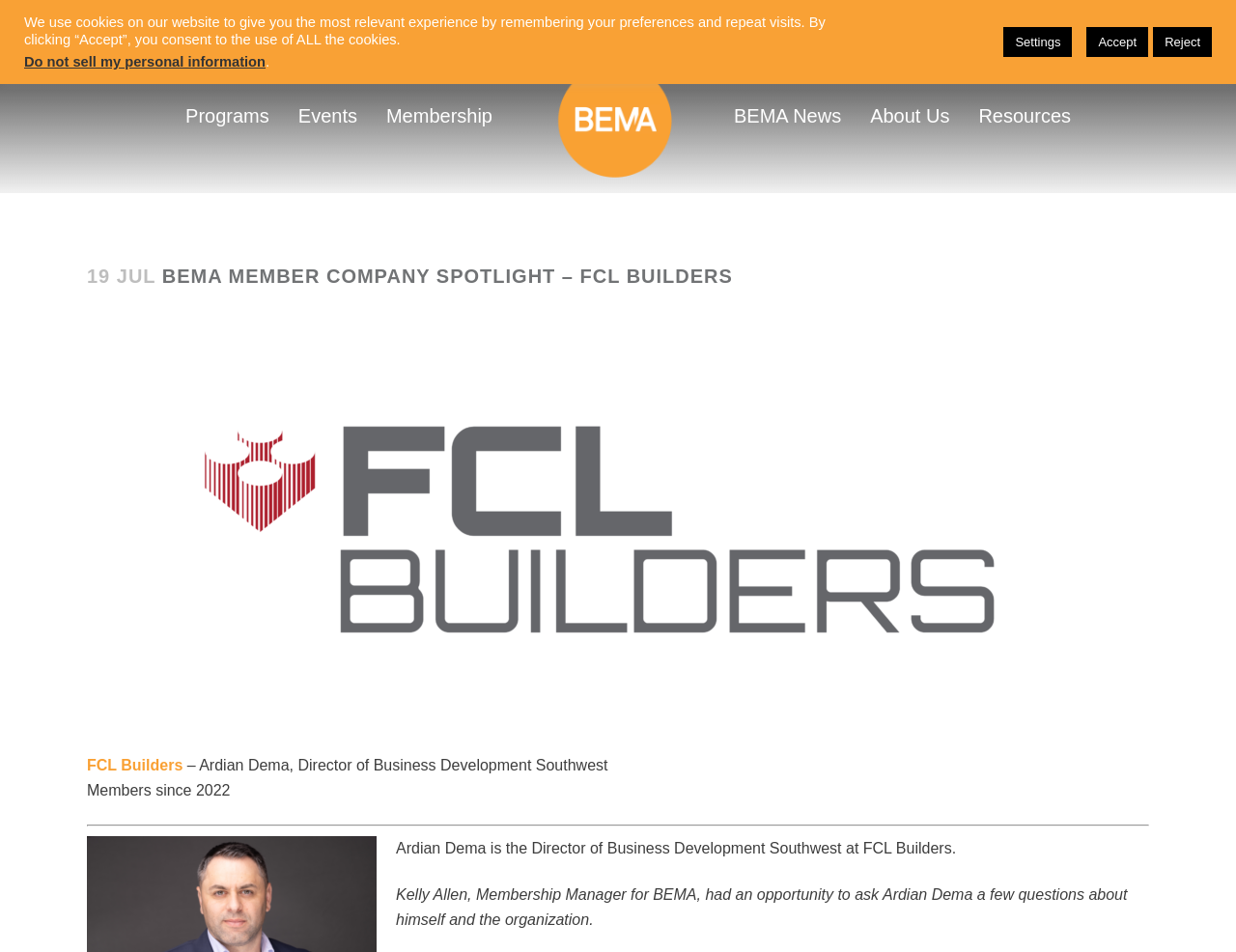Provide the bounding box coordinates for the specified HTML element described in this description: "Login To Member Portal". The coordinates should be four float numbers ranging from 0 to 1, in the format [left, top, right, bottom].

[0.078, 0.01, 0.287, 0.054]